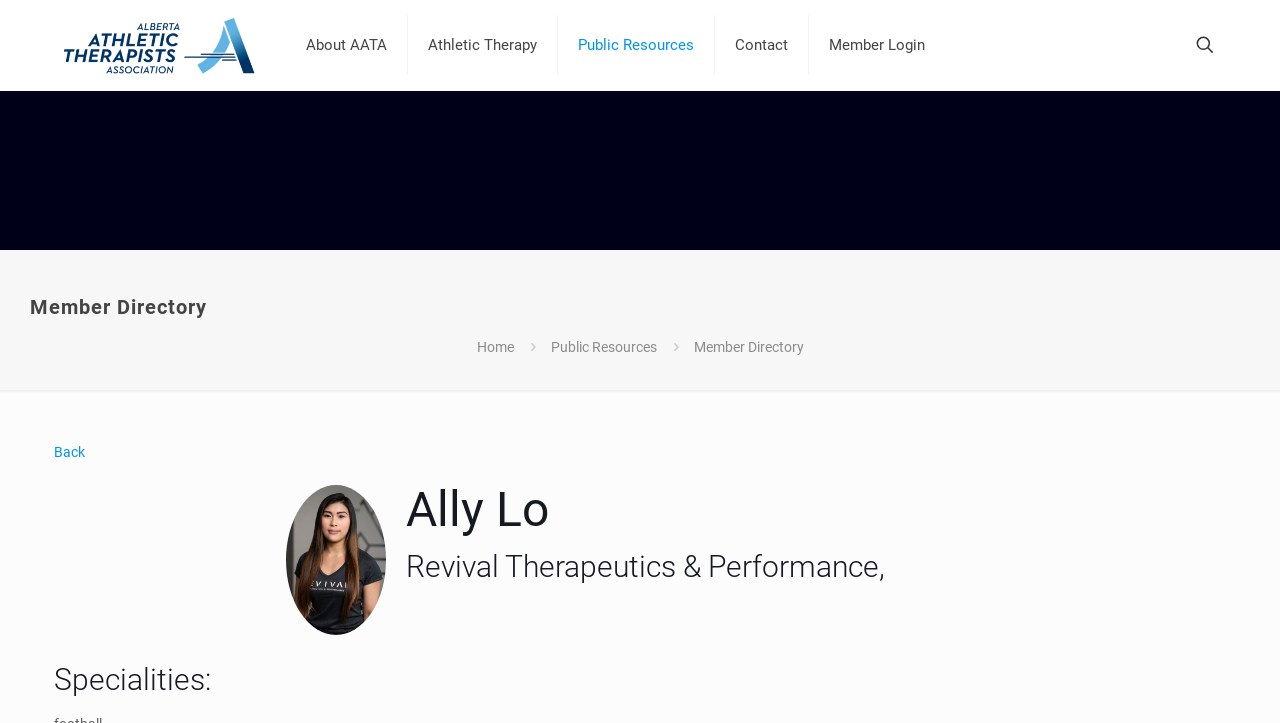Identify the bounding box coordinates of the area that should be clicked in order to complete the given instruction: "go to the home page". The bounding box coordinates should be four float numbers between 0 and 1, i.e., [left, top, right, bottom].

[0.372, 0.469, 0.401, 0.491]